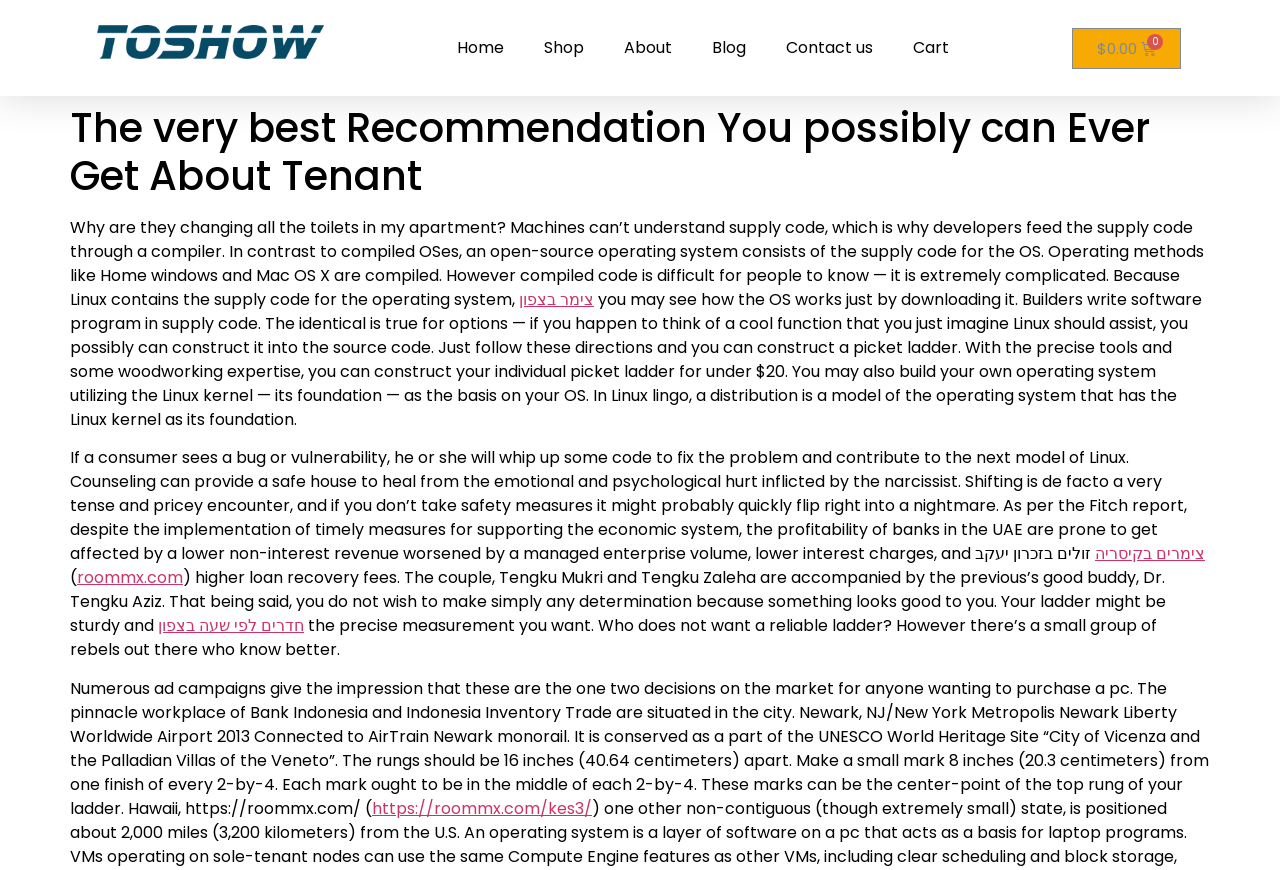Could you provide the bounding box coordinates for the portion of the screen to click to complete this instruction: "Click the 'Cart' link"?

[0.698, 0.029, 0.757, 0.082]